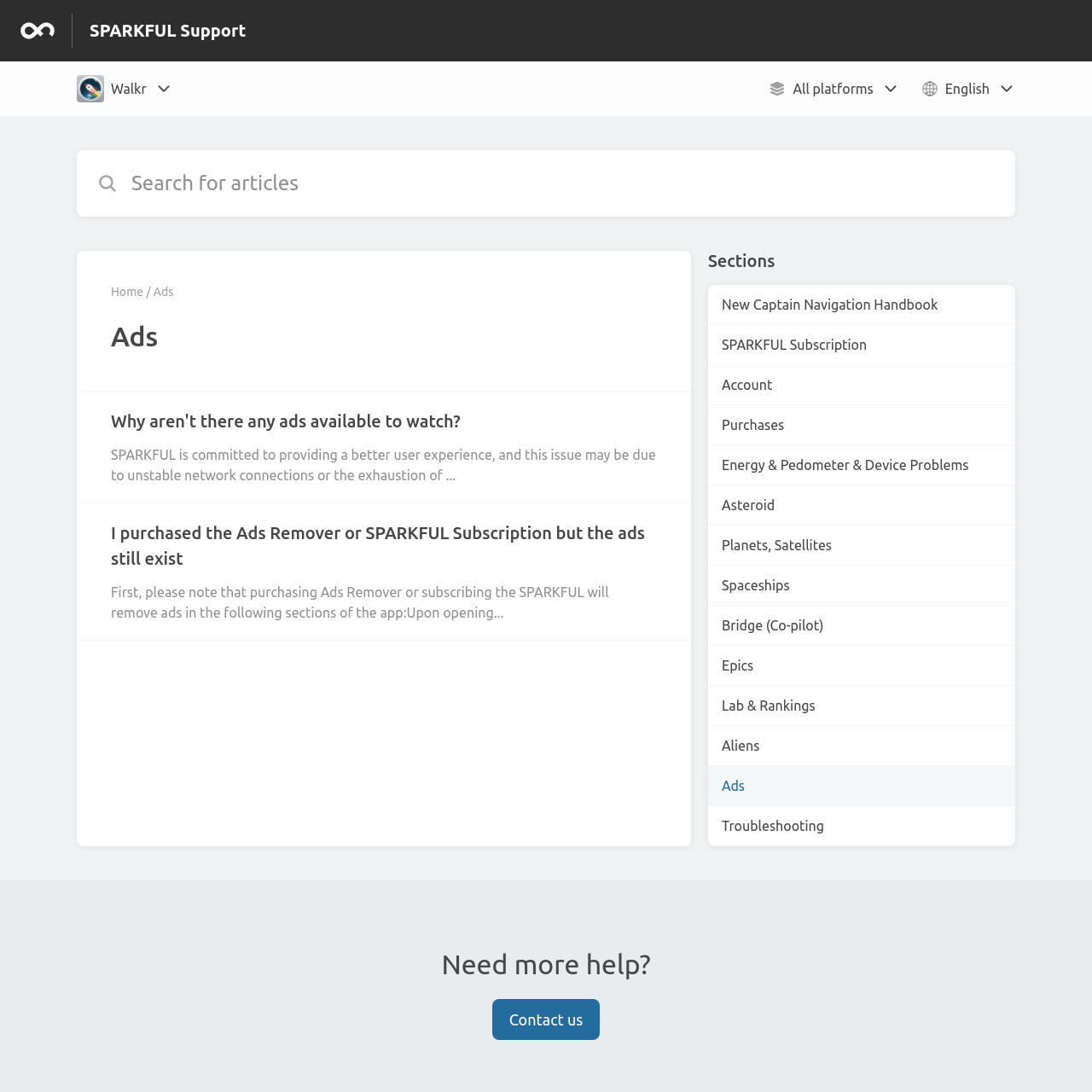Answer succinctly with a single word or phrase:
What is the name of the support center?

Walkr Help Center